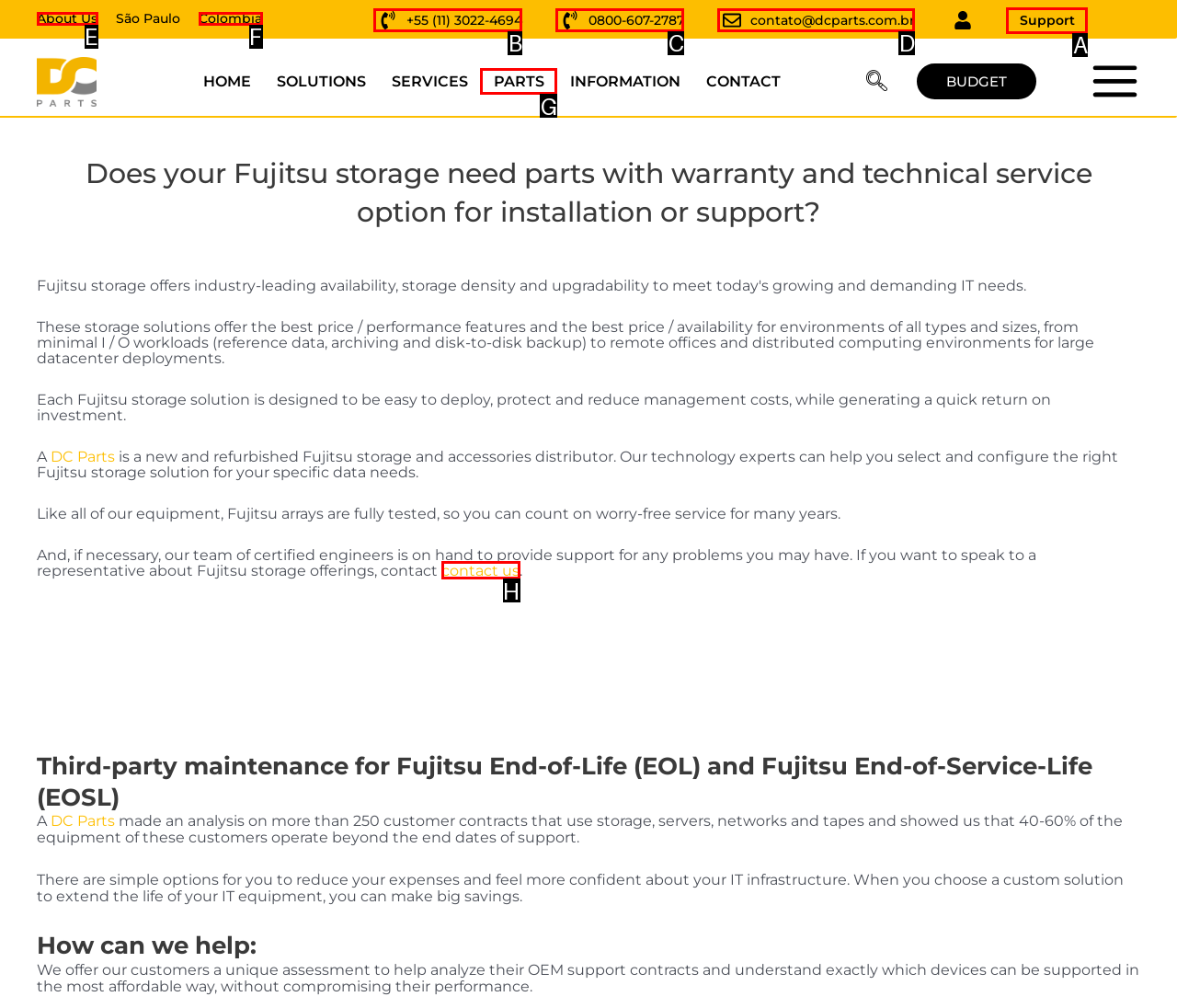Identify the option that corresponds to the description: +55 (11) 3022-4694 
Provide the letter of the matching option from the available choices directly.

B